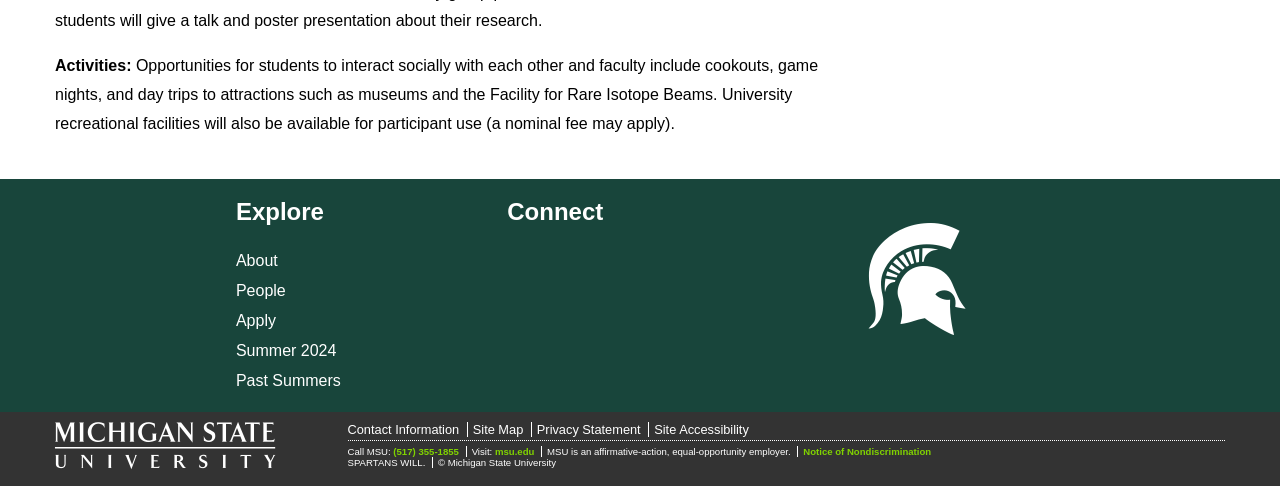Using floating point numbers between 0 and 1, provide the bounding box coordinates in the format (top-left x, top-left y, bottom-right x, bottom-right y). Locate the UI element described here: About

[0.184, 0.519, 0.217, 0.554]